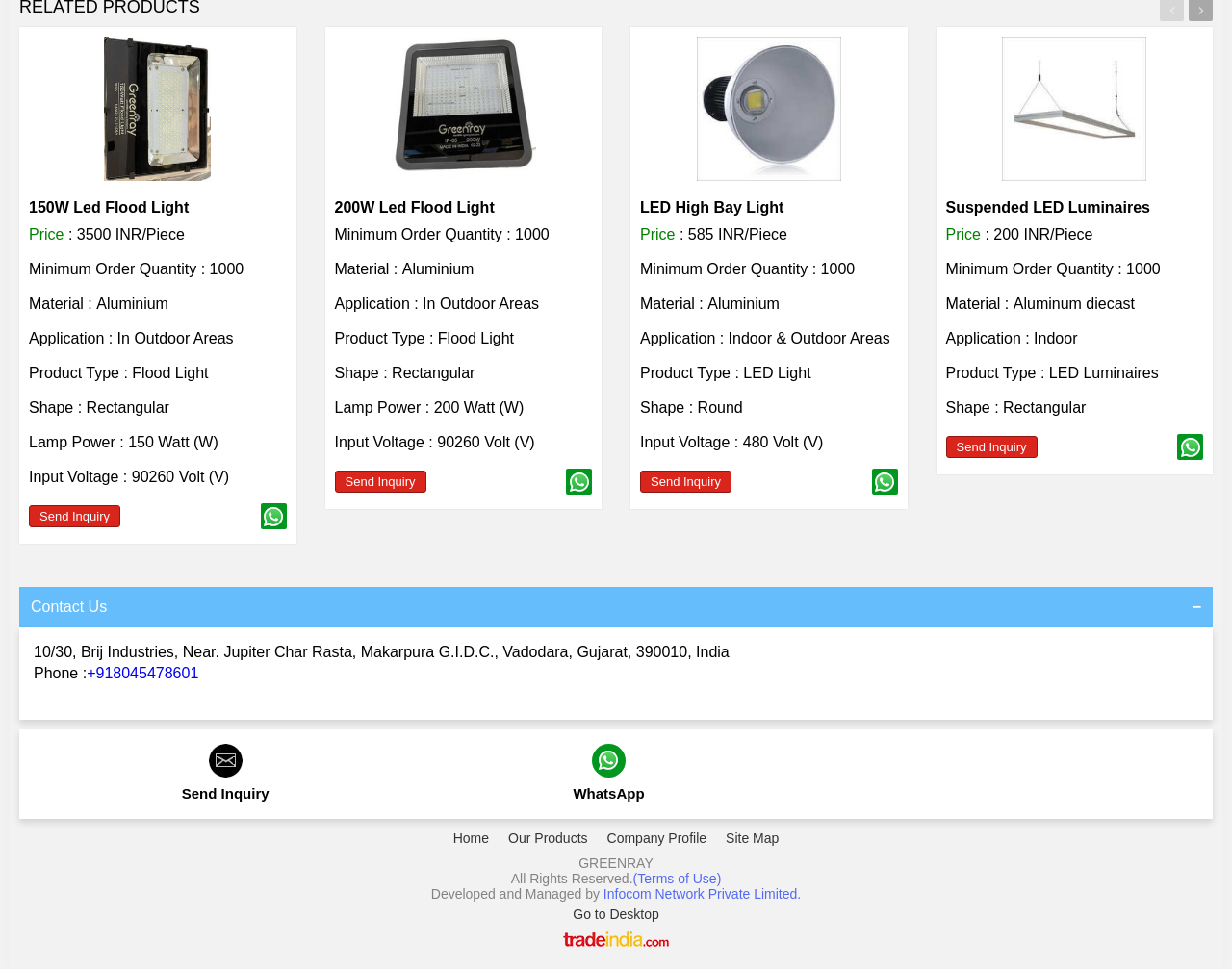Please determine the bounding box coordinates of the element to click in order to execute the following instruction: "Click the 'whatsapp' link". The coordinates should be four float numbers between 0 and 1, specified as [left, top, right, bottom].

[0.211, 0.519, 0.232, 0.546]